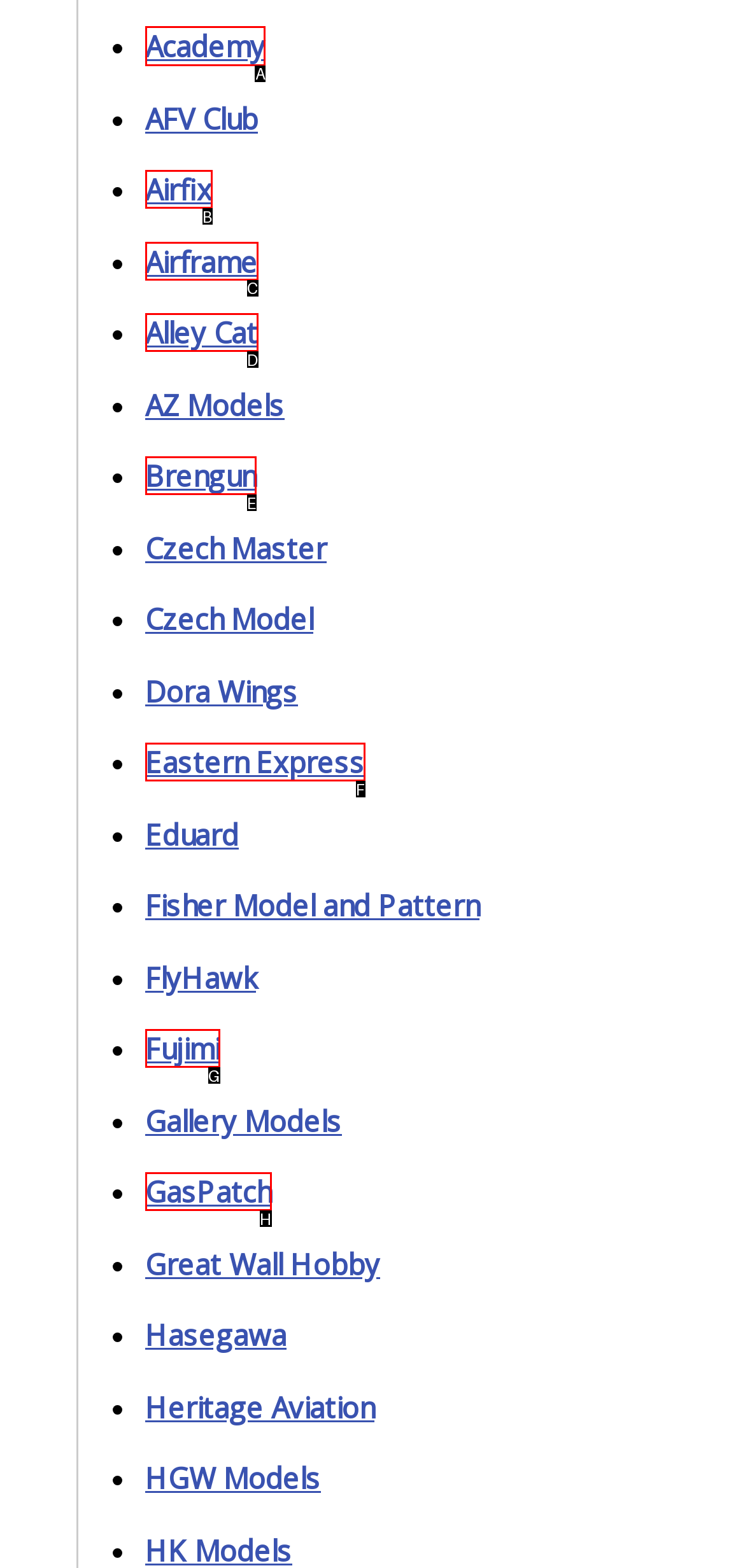Identify the HTML element you need to click to achieve the task: Click on Academy. Respond with the corresponding letter of the option.

A